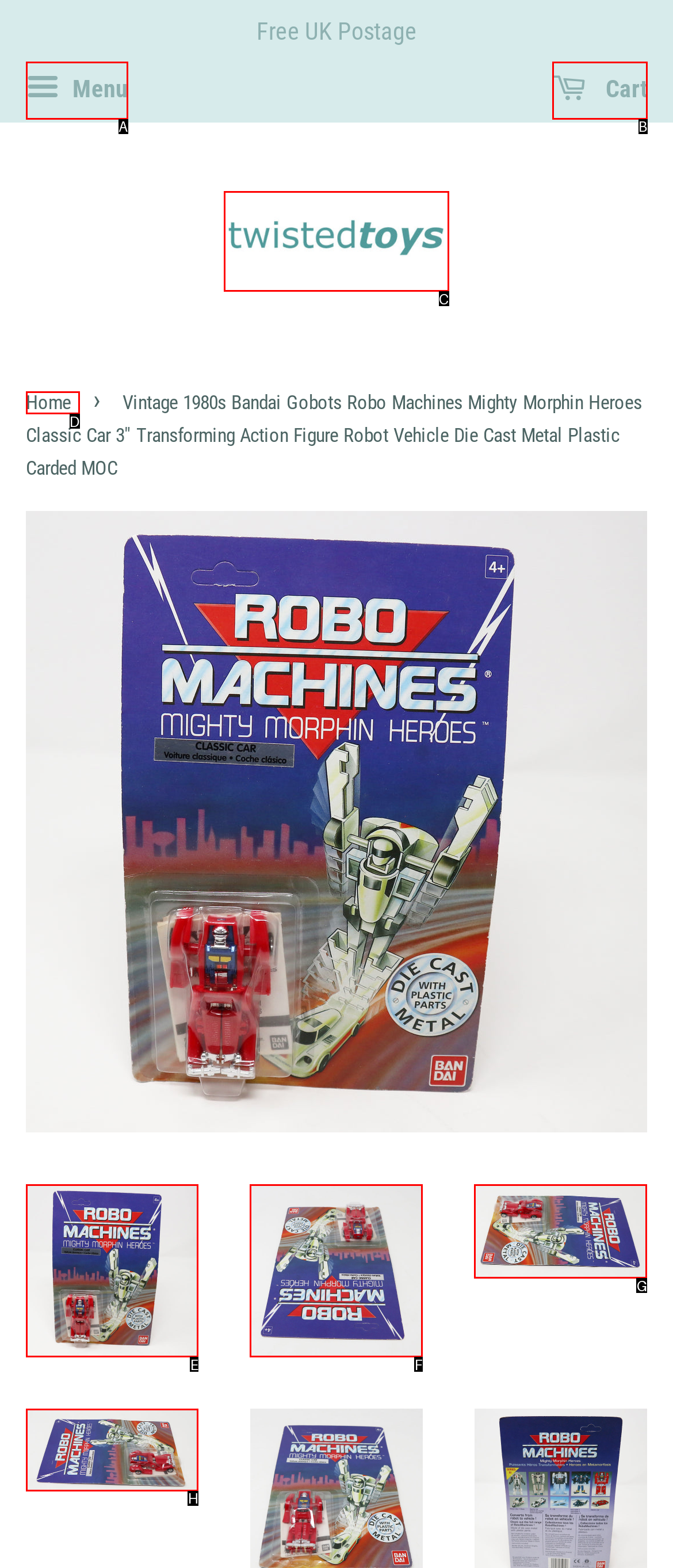Identify the correct option to click in order to accomplish the task: Go to 'TwistedToys' homepage Provide your answer with the letter of the selected choice.

C